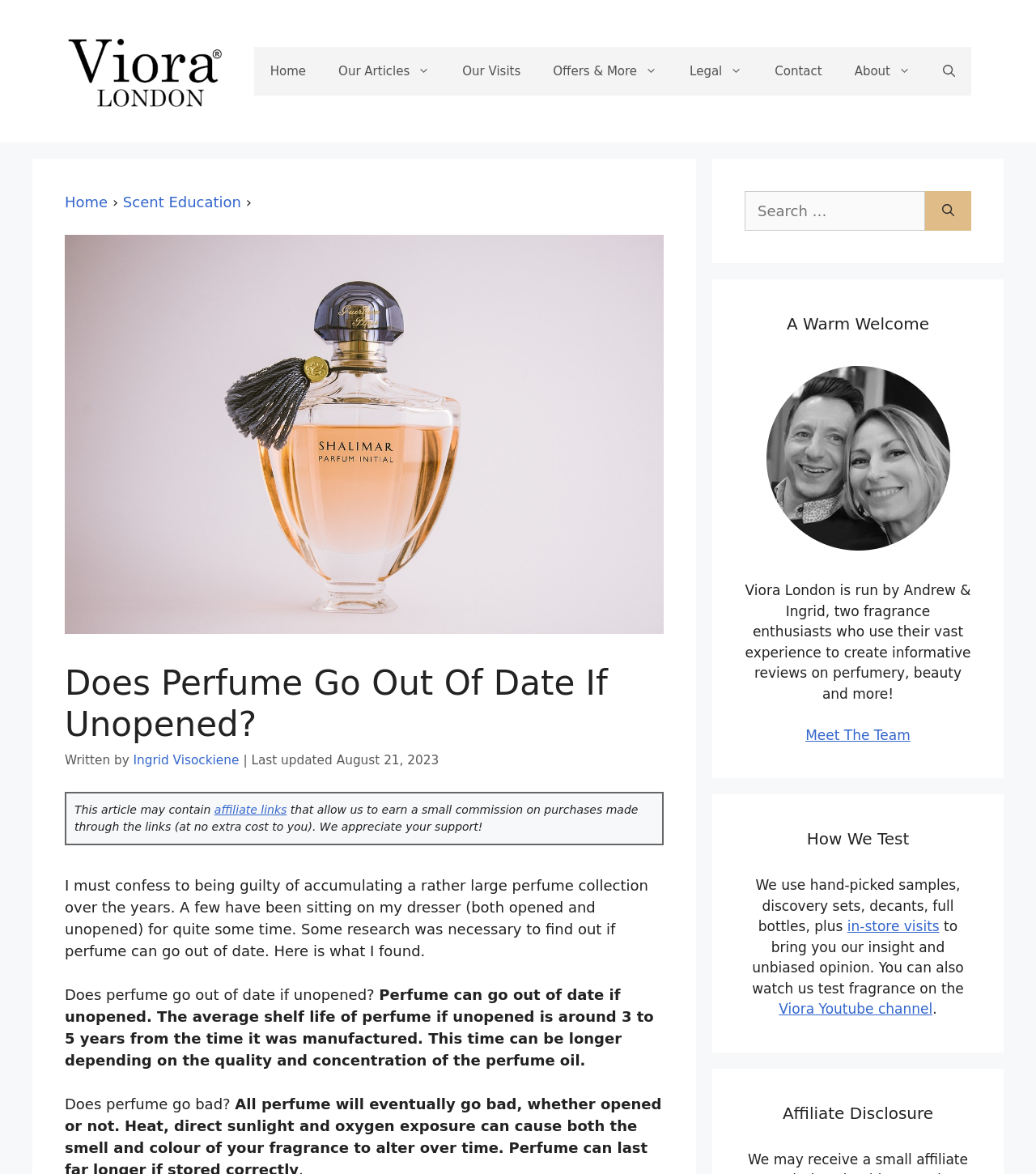Locate the bounding box coordinates for the element described below: "parent_node: Search for: aria-label="Search"". The coordinates must be four float values between 0 and 1, formatted as [left, top, right, bottom].

[0.893, 0.163, 0.938, 0.197]